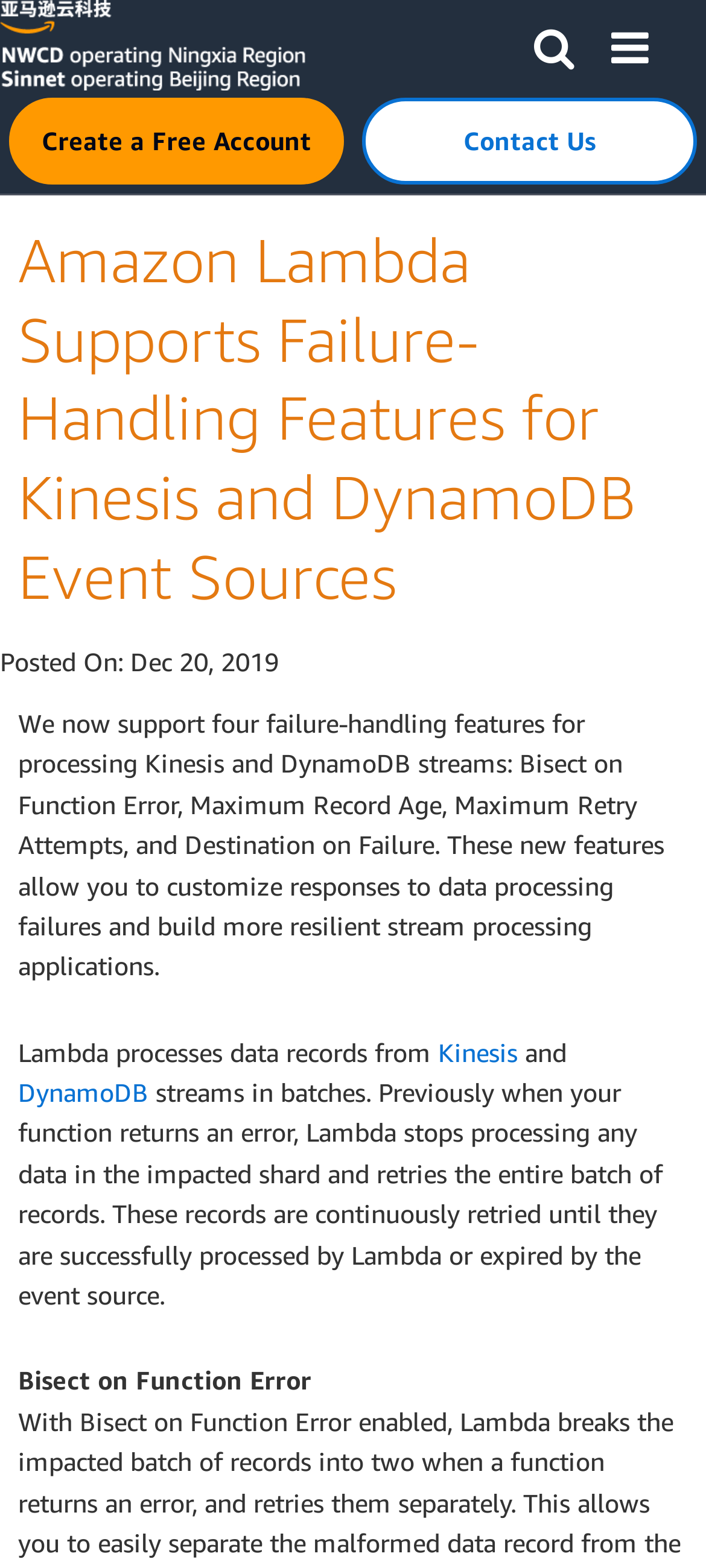Determine the bounding box coordinates of the UI element that matches the following description: "aria-label="Menu"". The coordinates should be four float numbers between 0 and 1 in the format [left, top, right, bottom].

[0.838, 0.002, 0.946, 0.051]